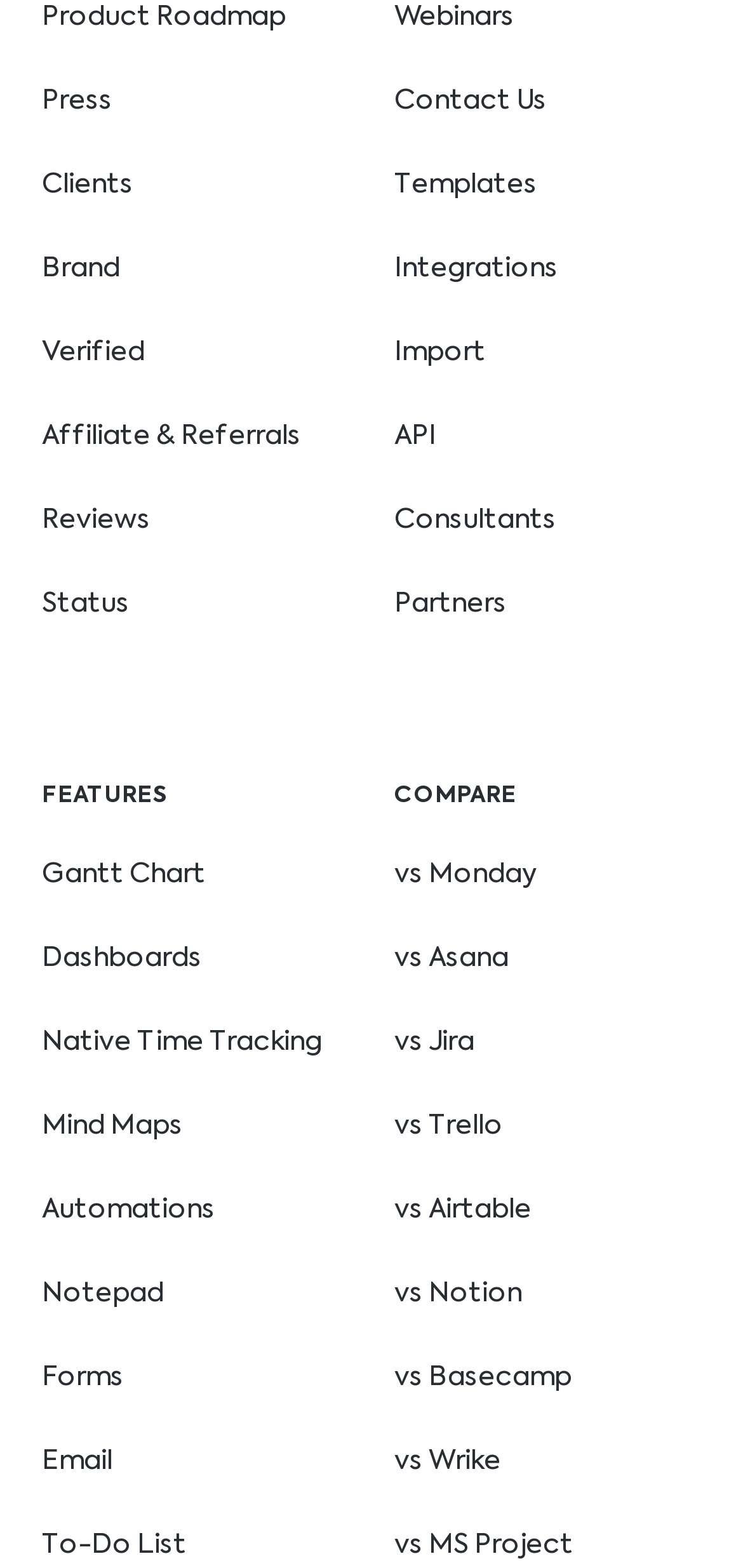Specify the bounding box coordinates (top-left x, top-left y, bottom-right x, bottom-right y) of the UI element in the screenshot that matches this description: Press

[0.056, 0.056, 0.151, 0.073]